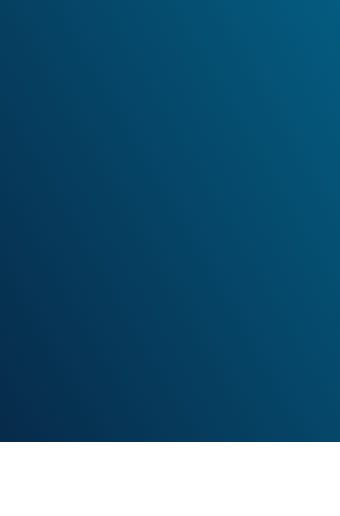What is the focus of the layout?
Refer to the image and respond with a one-word or short-phrase answer.

Functionality